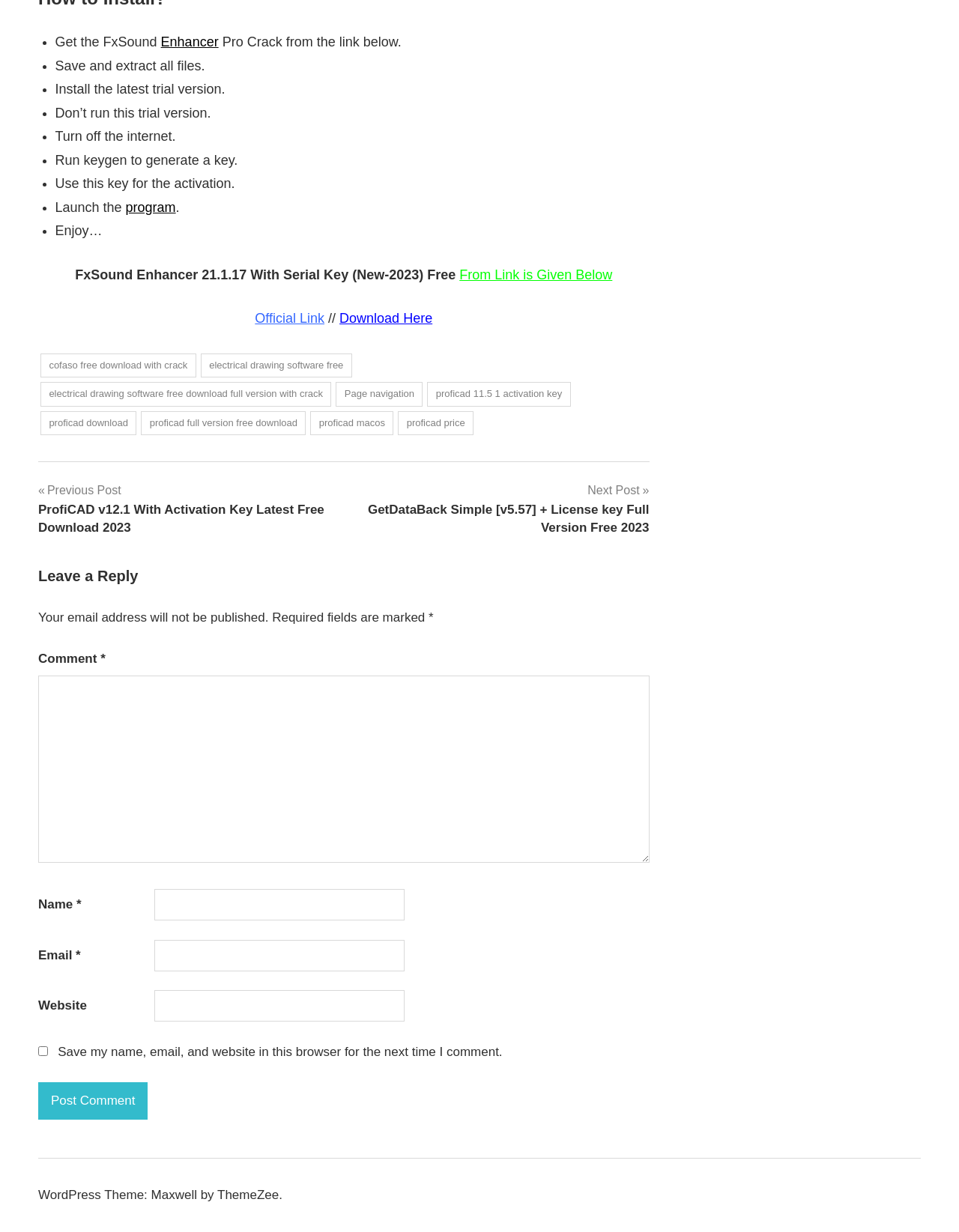Determine the bounding box coordinates of the section I need to click to execute the following instruction: "Click the 'program' link". Provide the coordinates as four float numbers between 0 and 1, i.e., [left, top, right, bottom].

[0.131, 0.162, 0.183, 0.174]